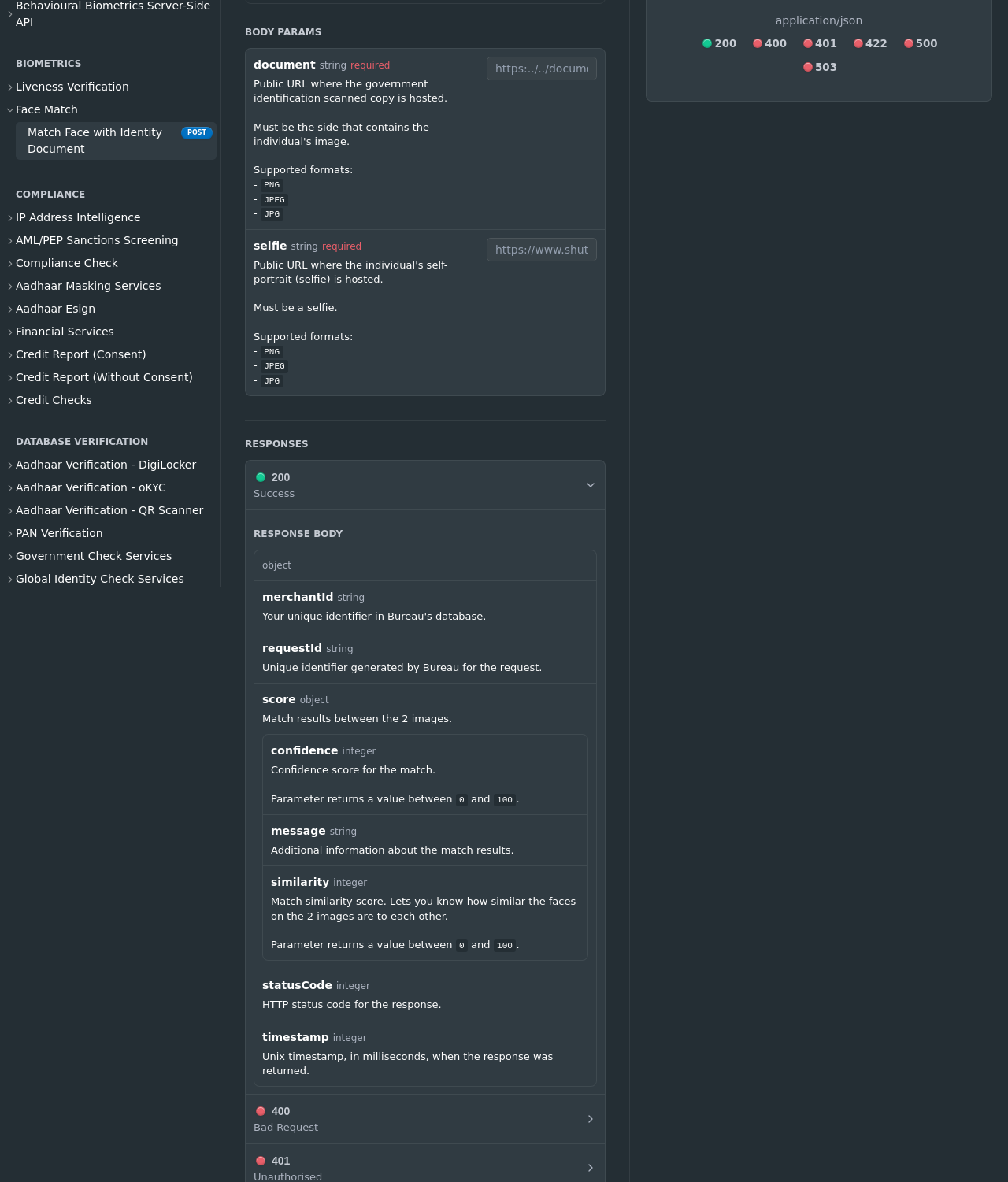Determine the bounding box coordinates for the HTML element described here: "Credit Checks".

[0.004, 0.33, 0.215, 0.348]